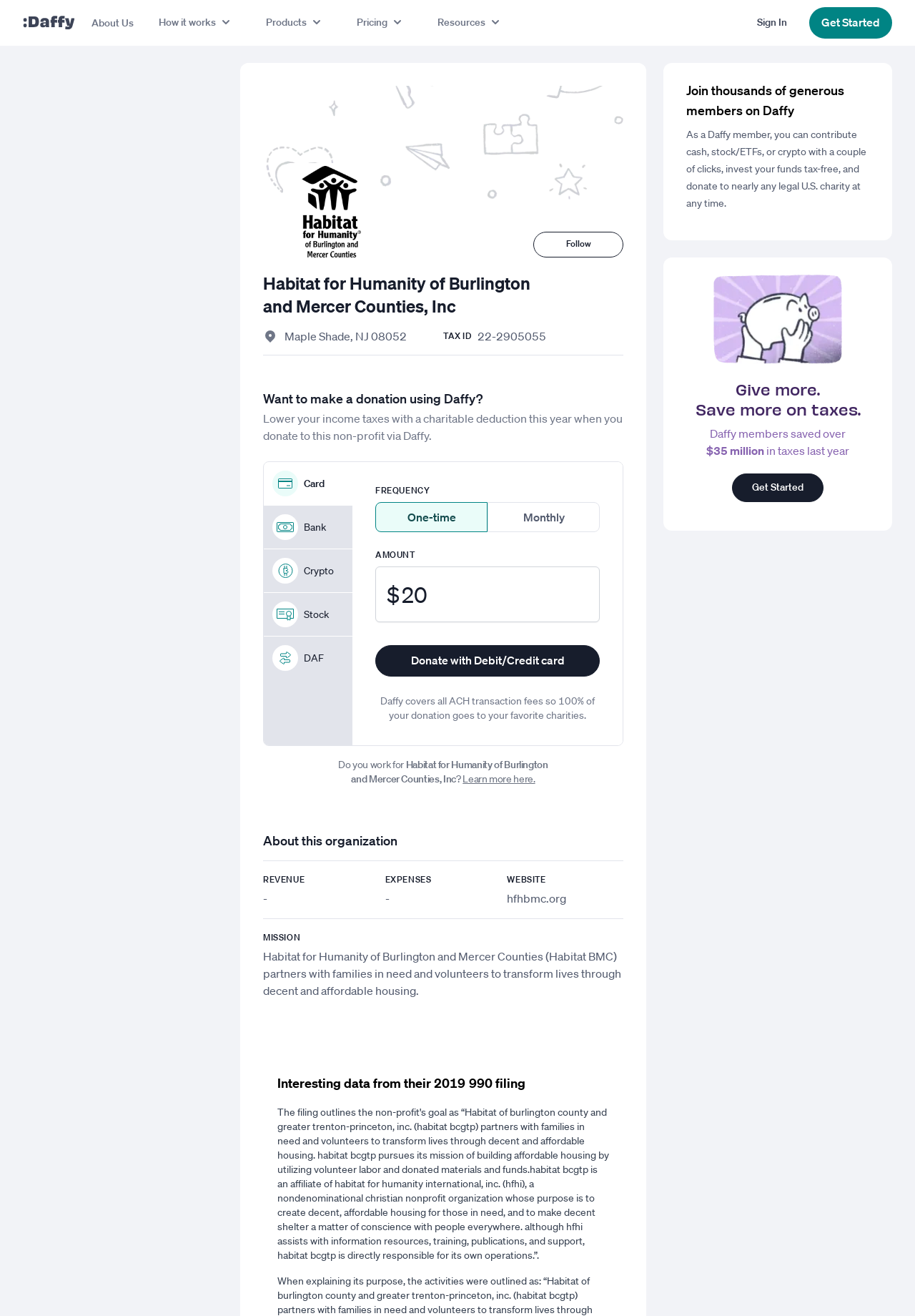What is the purpose of Daffy?
Please provide an in-depth and detailed response to the question.

I found the answer by looking at the heading element with the text 'Want to make a donation using Daffy?' and the static text element with the text 'Lower your income taxes with a charitable deduction this year when you donate to this non-profit via Daffy.' which suggests that Daffy is used to make donations to charities.